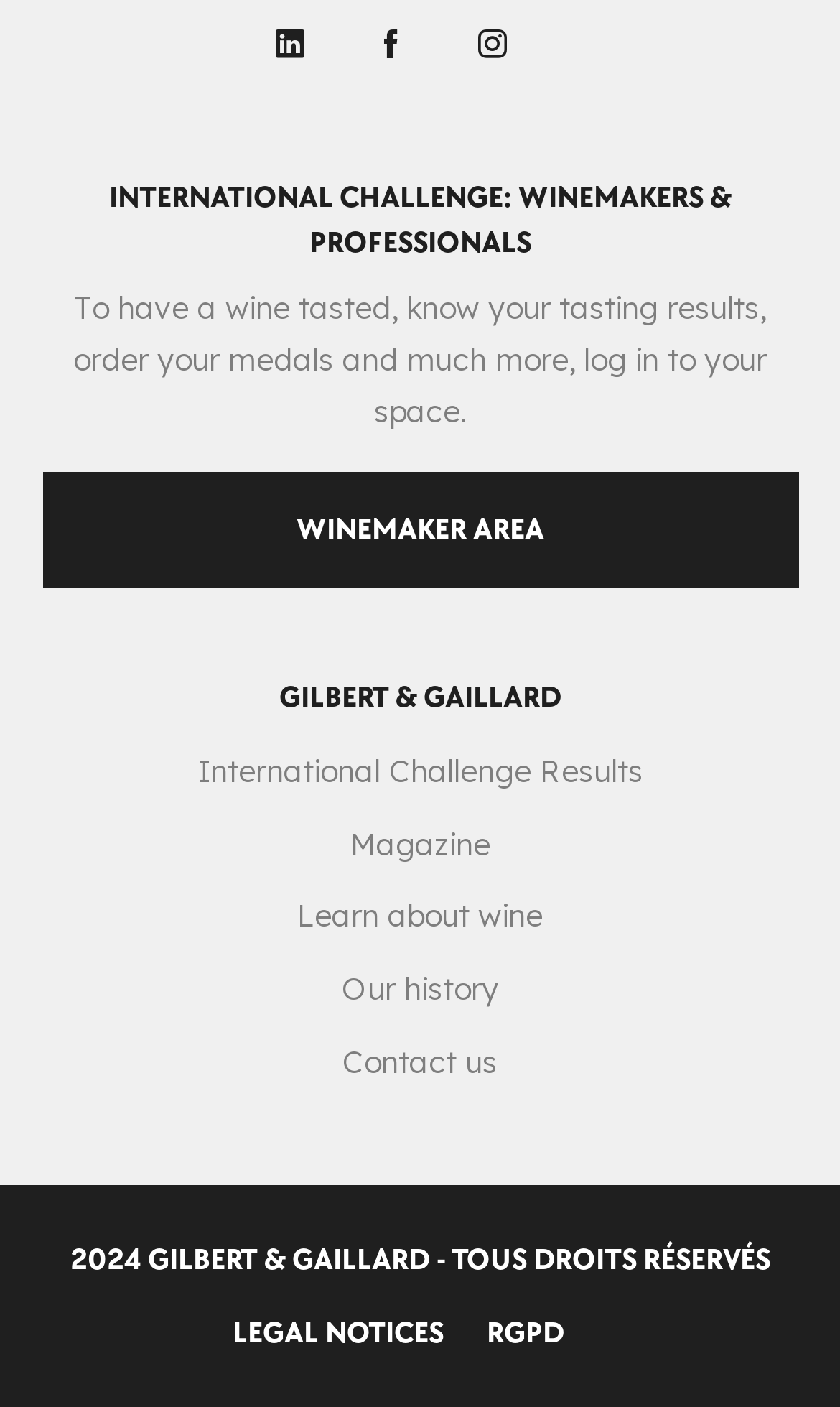How many social media links are present?
Can you provide an in-depth and detailed response to the question?

The social media links can be found at the top of the webpage, represented by the links '', '', and ''. These links are likely to be Facebook, Twitter, and Instagram respectively, although the exact platforms are not specified.